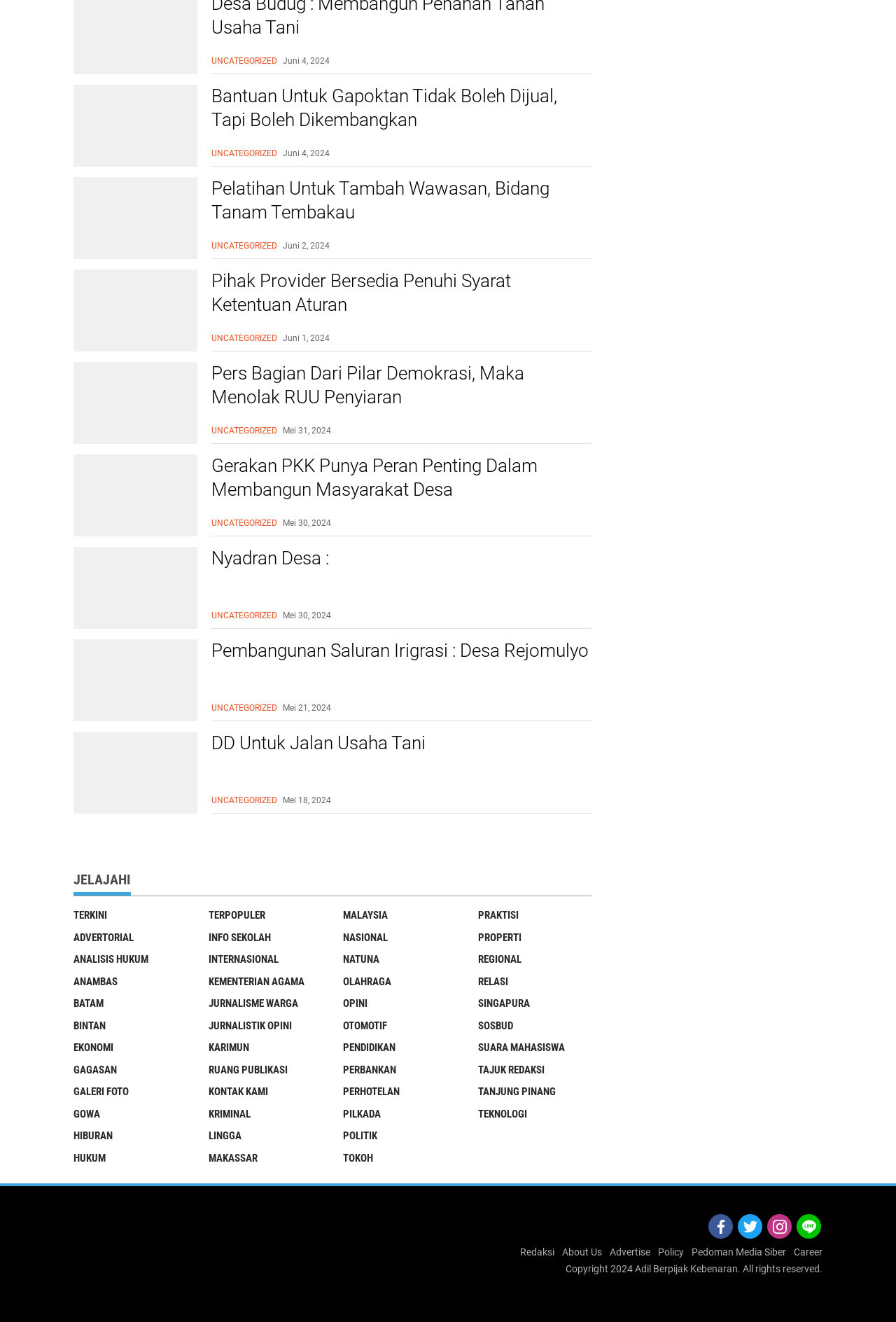Could you locate the bounding box coordinates for the section that should be clicked to accomplish this task: "Click on the 'POLITIK' link".

[0.383, 0.851, 0.51, 0.868]